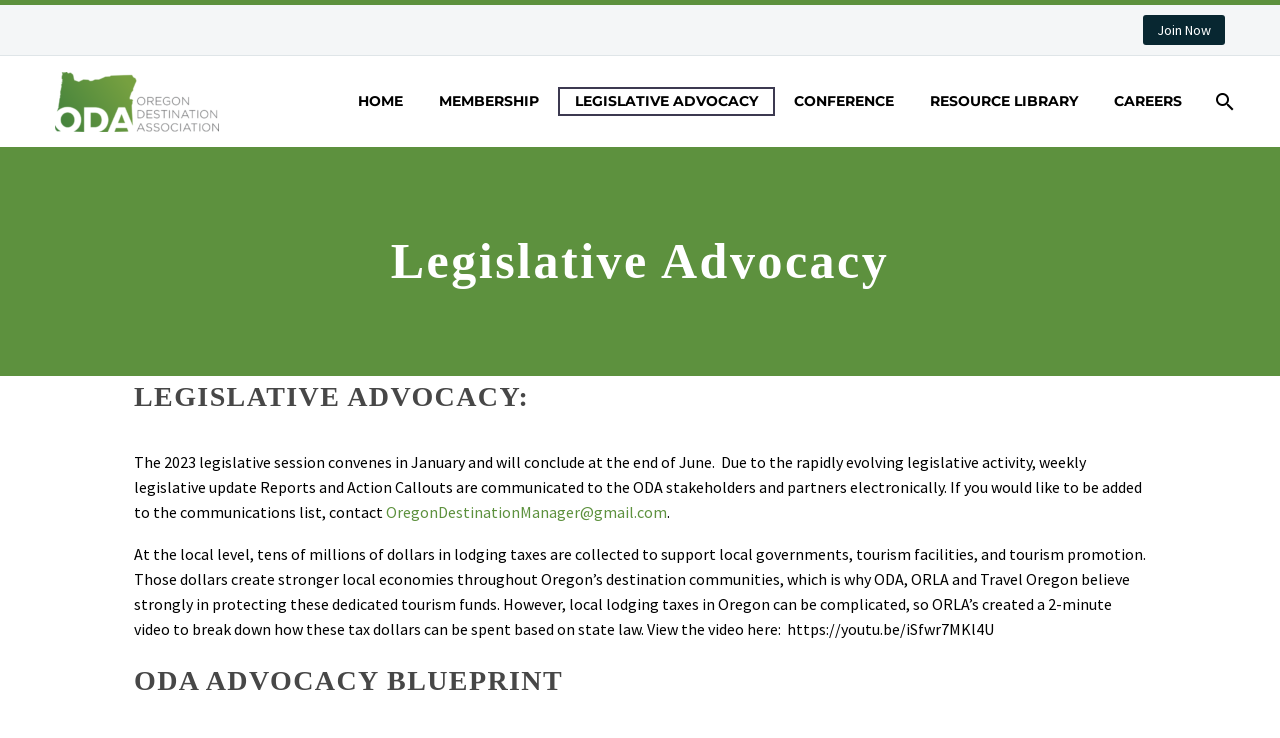How can local lodging taxes be spent in Oregon?
Using the image, give a concise answer in the form of a single word or short phrase.

Based on state law